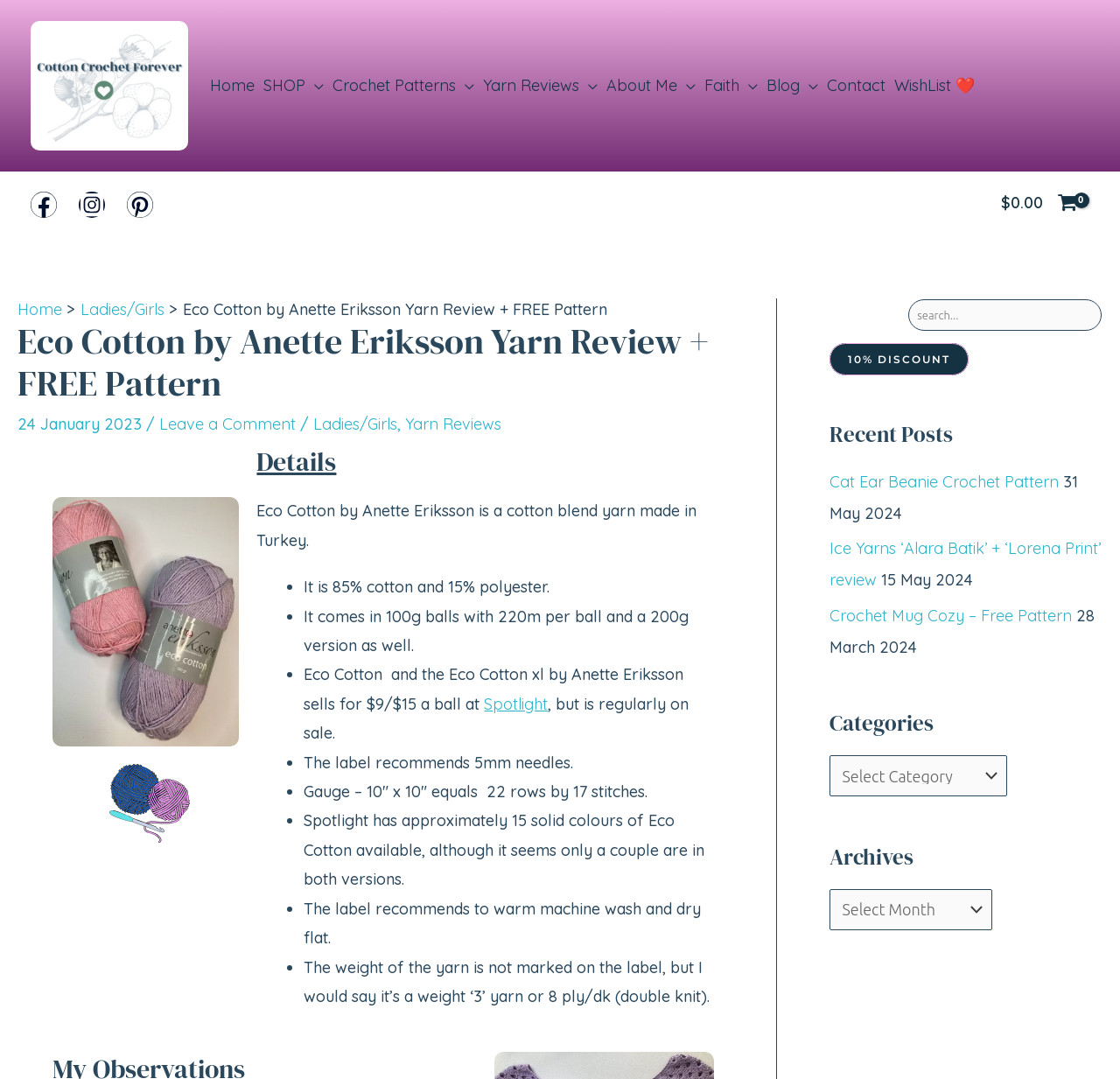Please identify the bounding box coordinates of the element's region that needs to be clicked to fulfill the following instruction: "Click the 'Home' link". The bounding box coordinates should consist of four float numbers between 0 and 1, i.e., [left, top, right, bottom].

[0.184, 0.015, 0.231, 0.144]